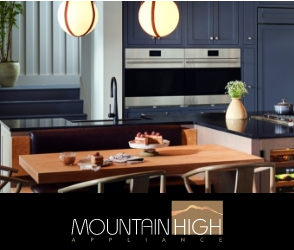What is displayed at the bottom of the image?
Please provide a detailed and thorough answer to the question.

The caption indicates that the logo for 'Mountain High Appliance' is prominently displayed at the bottom of the image, which suggests a focus on high-quality appliances and emphasizes the blend of elegance and practicality in this kitchen setting.